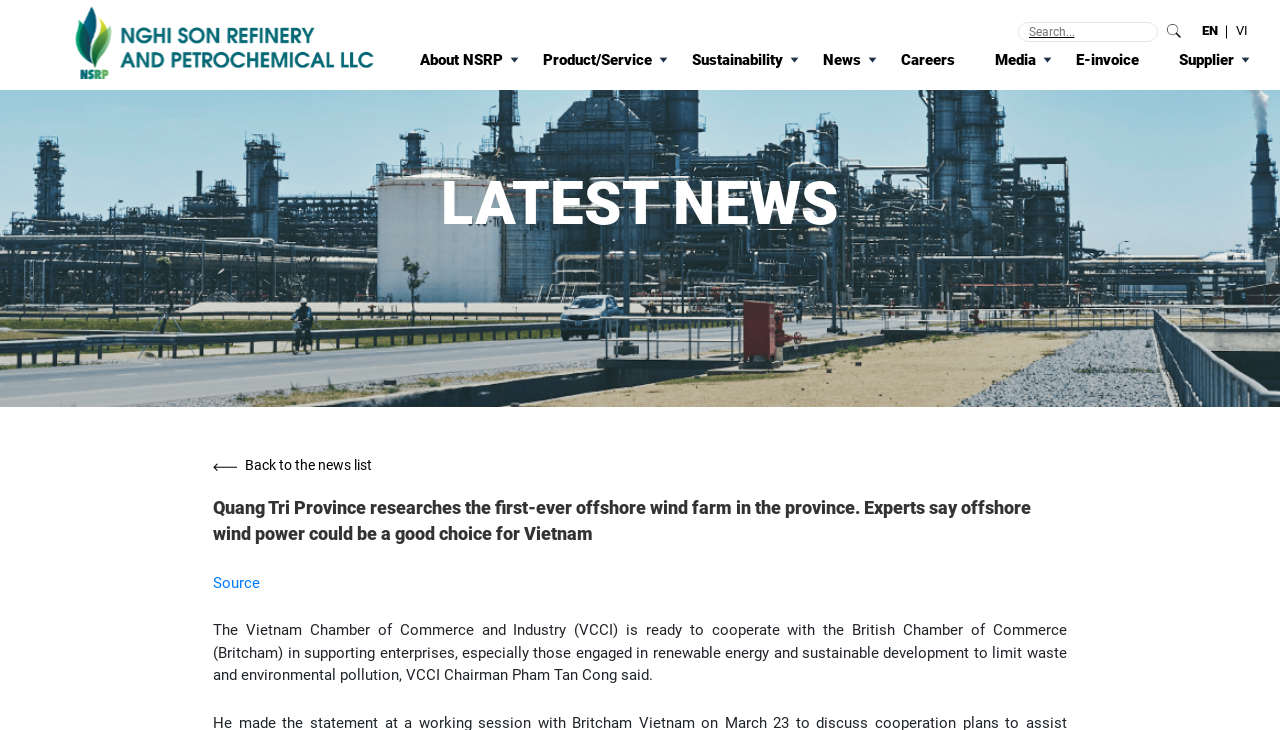What is the name of the organization supporting enterprises?
Please answer the question with a single word or phrase, referencing the image.

VCCI